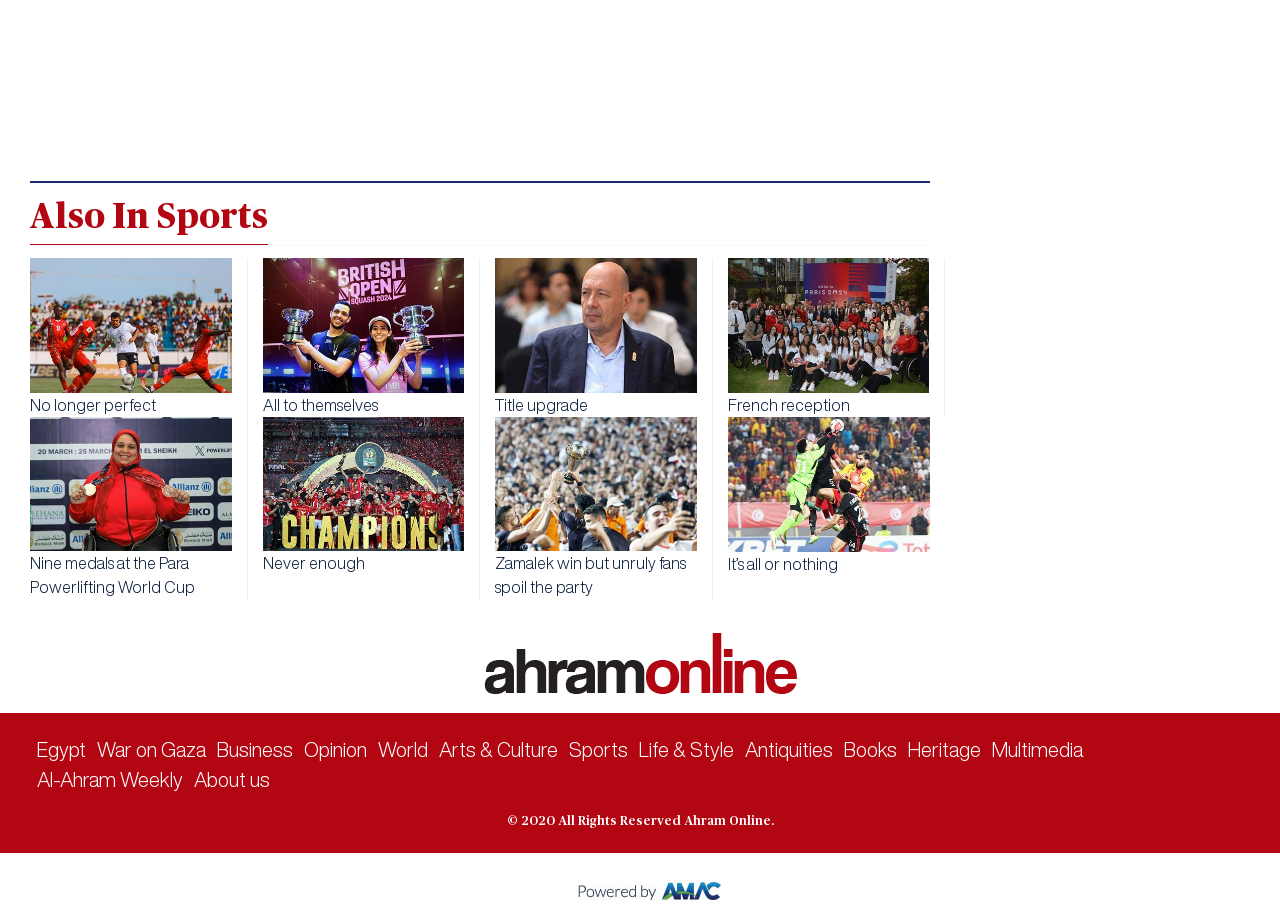Kindly determine the bounding box coordinates of the area that needs to be clicked to fulfill this instruction: "View 'Nine medals at the Para Powerlifting World Cup'".

[0.023, 0.604, 0.152, 0.648]